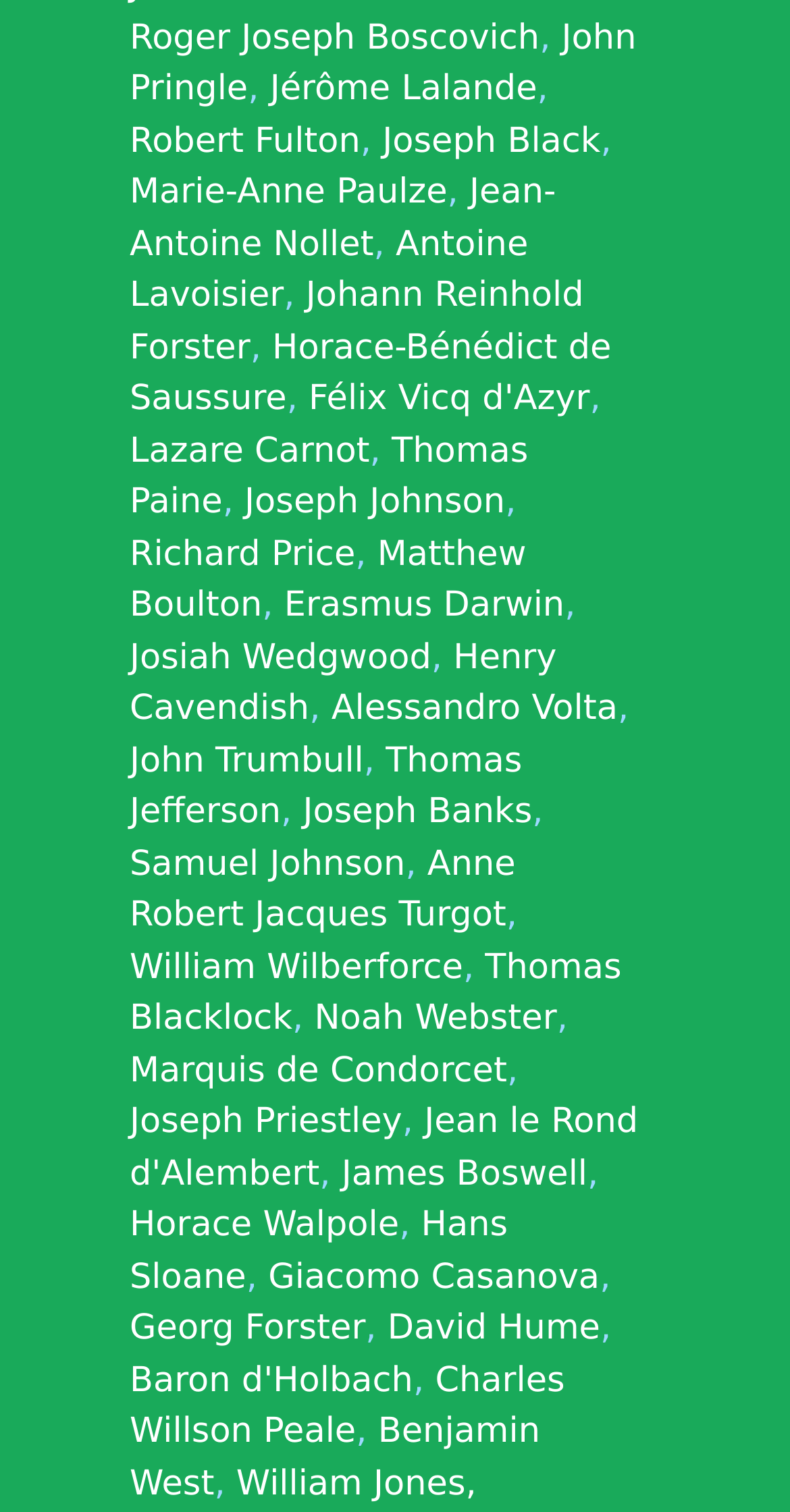Answer the question in a single word or phrase:
Is there a person named Jean on the webpage?

Yes